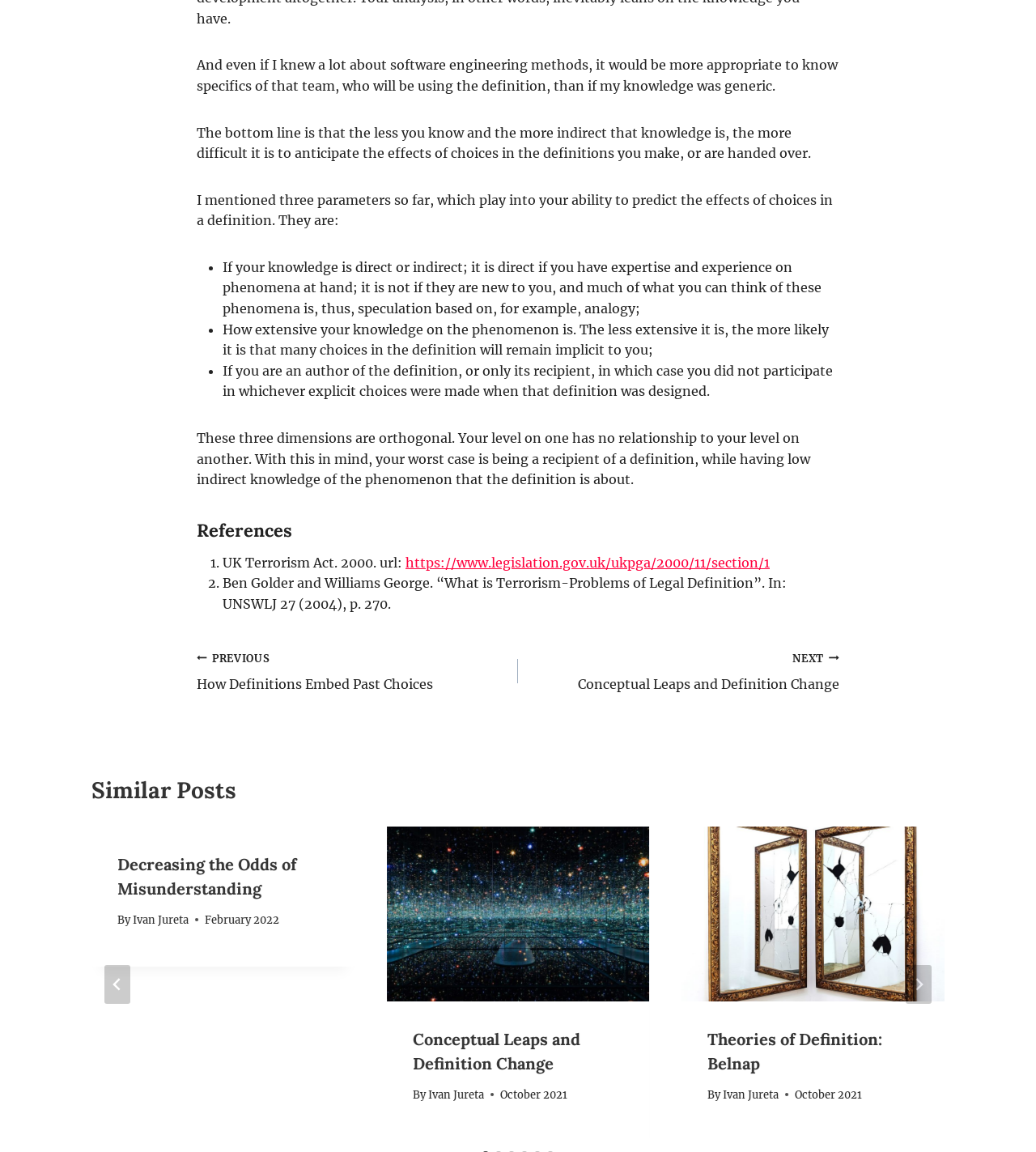Using the description: "parent_node: Theories of Definition: Belnap", identify the bounding box of the corresponding UI element in the screenshot.

[0.658, 0.717, 0.912, 0.869]